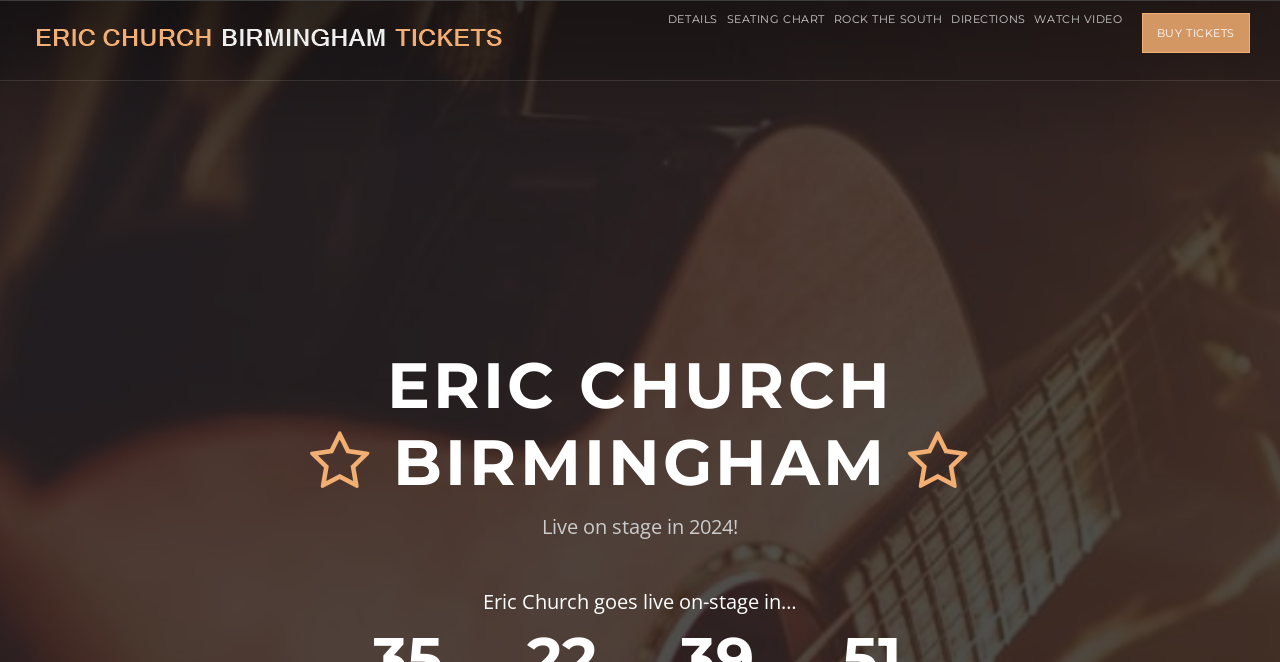Describe all the significant parts and information present on the webpage.

The webpage is about Eric Church's 2024 concert in Birmingham, with a focus on ticket sales. At the top, there is a prominent link to "Eric Church Birmingham Tickets" accompanied by a small image with the same title. Below this, there are five links in a row, including "DETAILS", "SEATING CHART", "ROCK THE SOUTH", "DIRECTIONS", and "WATCH VIDEO", which are likely related to the concert event.

To the right of these links, there is a call-to-action button "BUY TICKETS" with a slightly larger font size and a more prominent design. Above this button, there is a large heading that reads "ERIC CHURCH • BIRMINGHAM •" in a bold font, taking up a significant portion of the page.

Further down, there is a brief paragraph of text that reads "Live on stage in 2024!", and below that, a longer heading that summarizes the event, stating "Eric Church goes live on-stage in…". Overall, the webpage is designed to promote the concert event and encourage visitors to buy tickets.